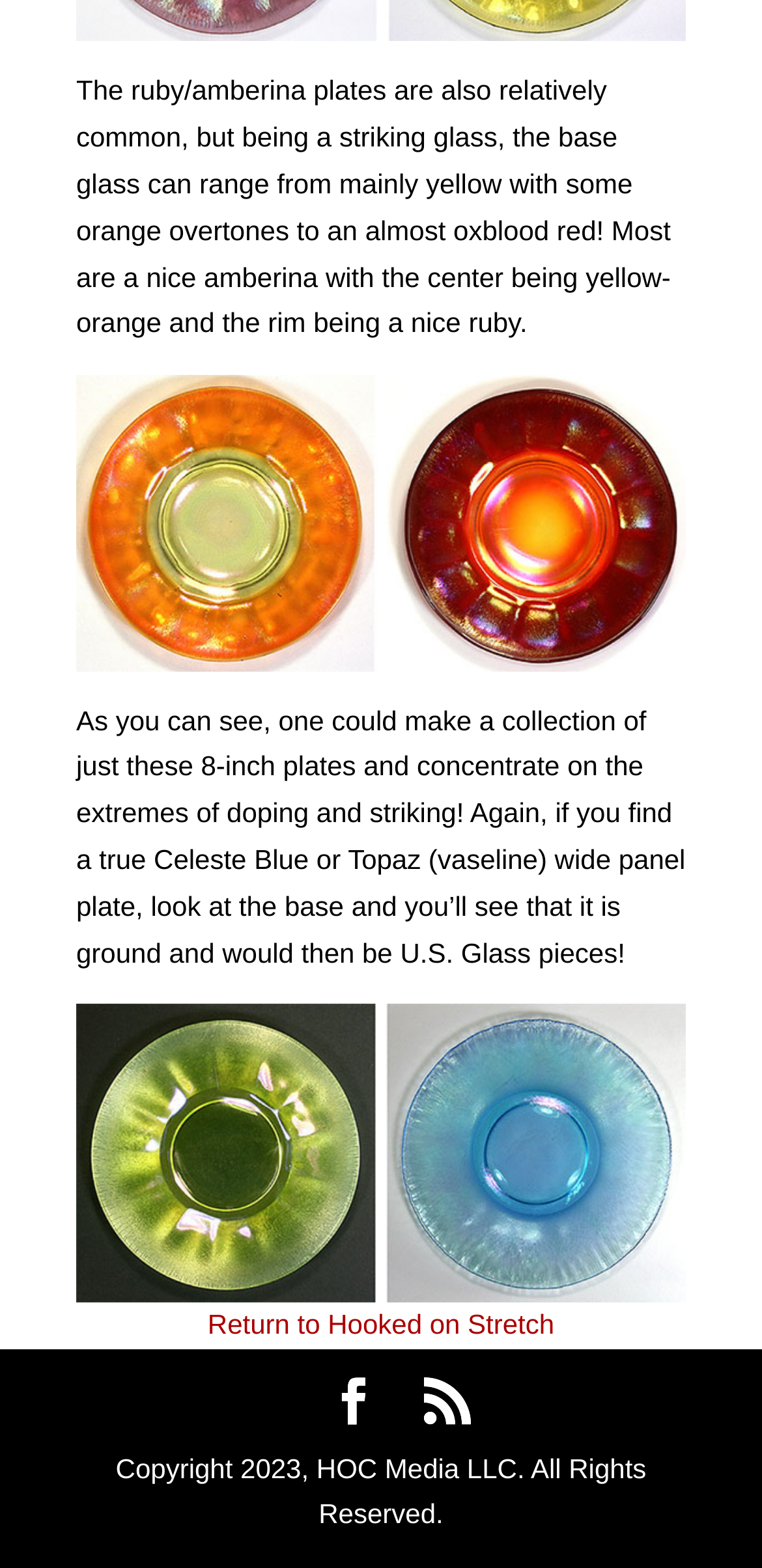Identify the bounding box of the HTML element described here: "Facebook". Provide the coordinates as four float numbers between 0 and 1: [left, top, right, bottom].

[0.433, 0.879, 0.495, 0.912]